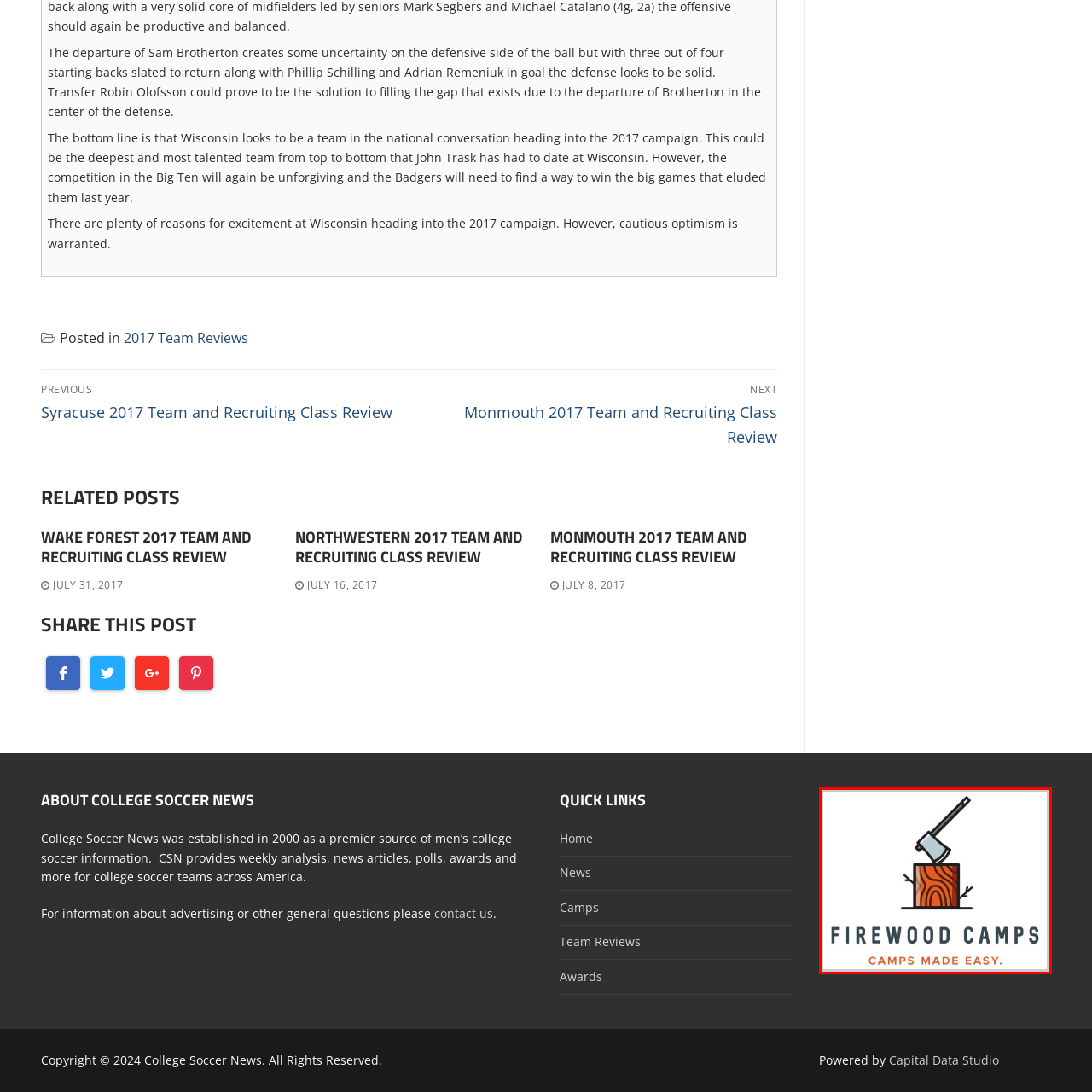Direct your attention to the section marked by the red bounding box and construct a detailed answer to the following question based on the image: What is the theme of the logo?

The logo features a stylized log with a realistic wood grain texture, symbolizing the outdoor and camping theme, and an axe is positioned above the log, suggesting a focus on activities related to firewood or camping preparations.